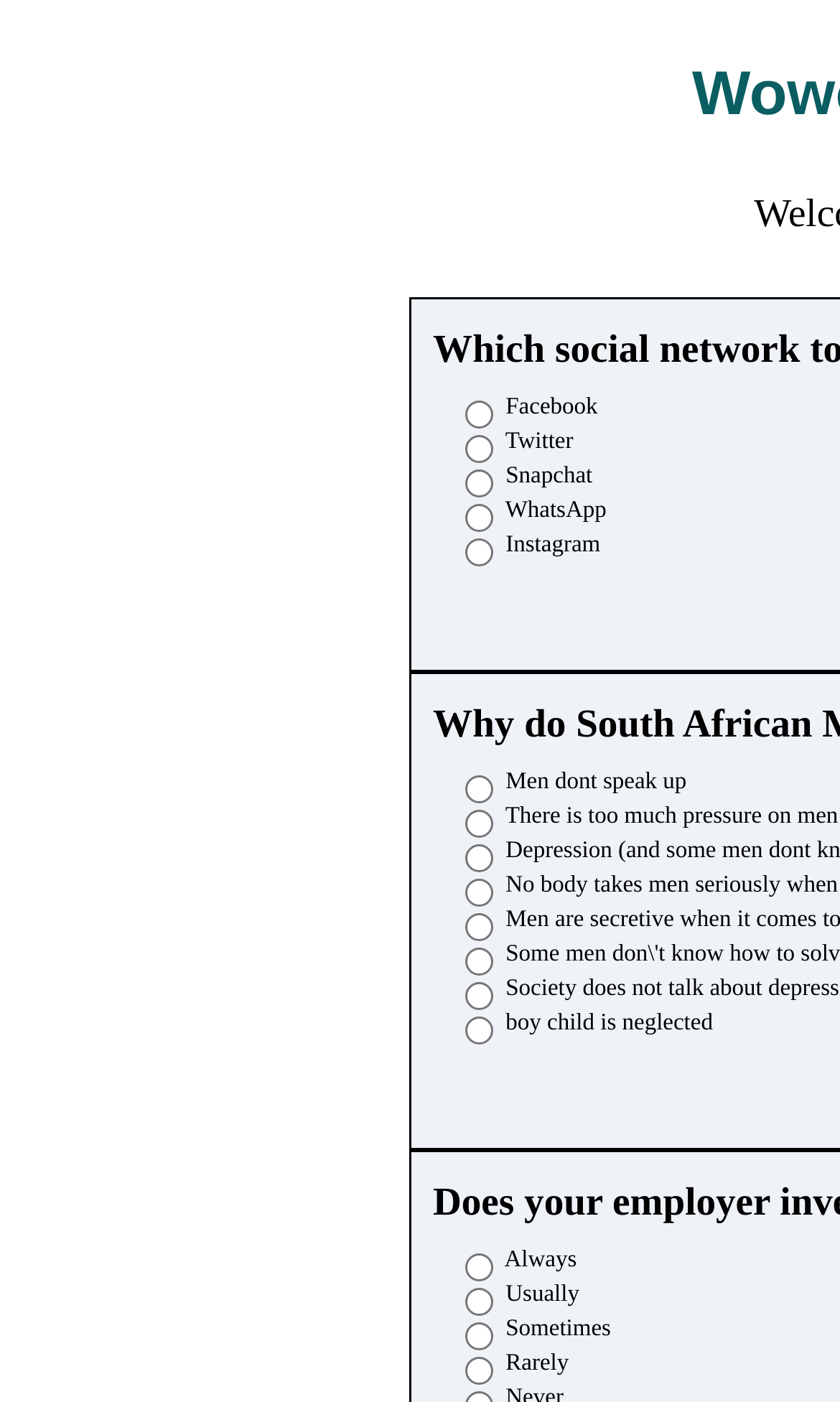Answer with a single word or phrase: 
How many radio buttons are there in total?

16